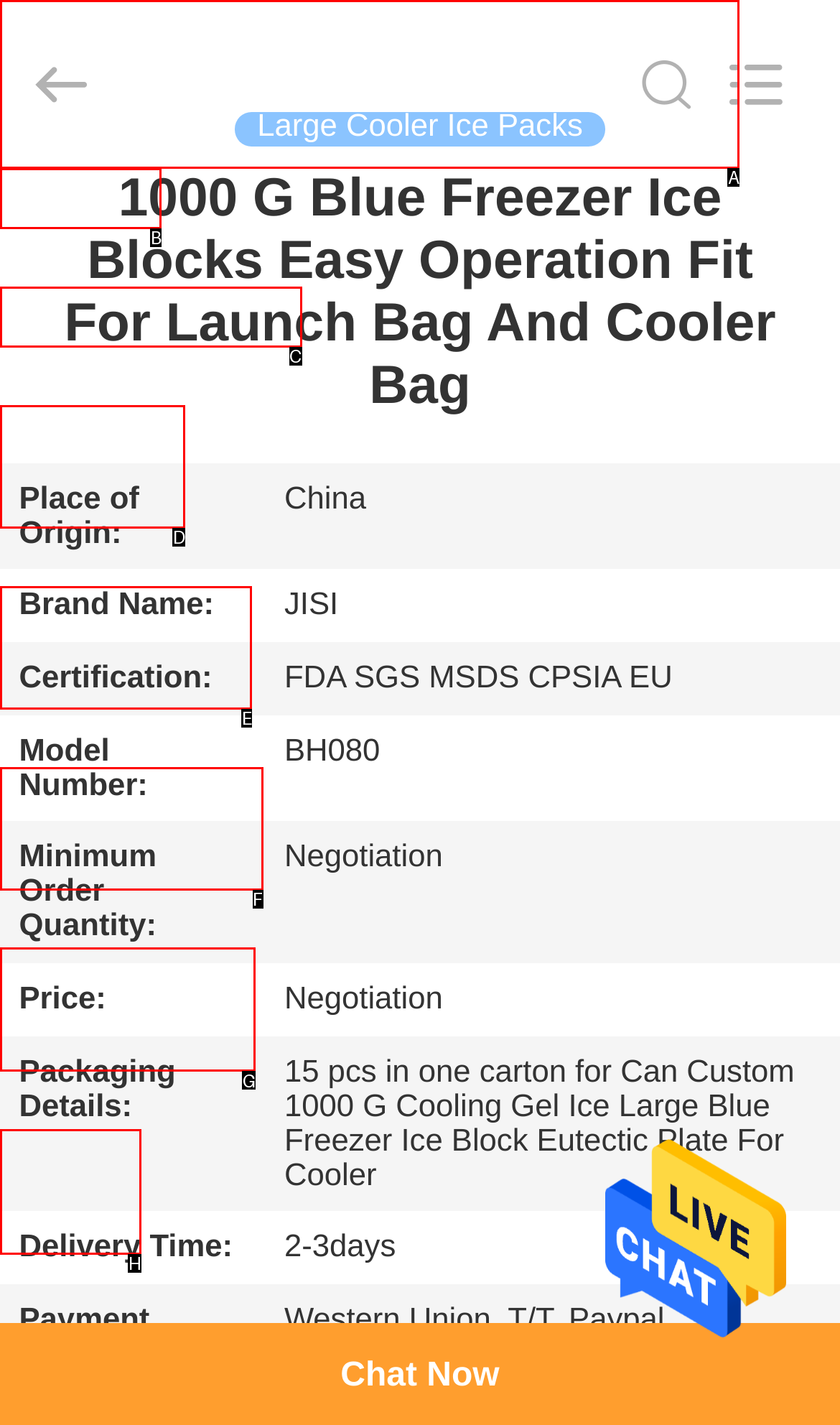Choose the HTML element that should be clicked to achieve this task: Contact us
Respond with the letter of the correct choice.

G